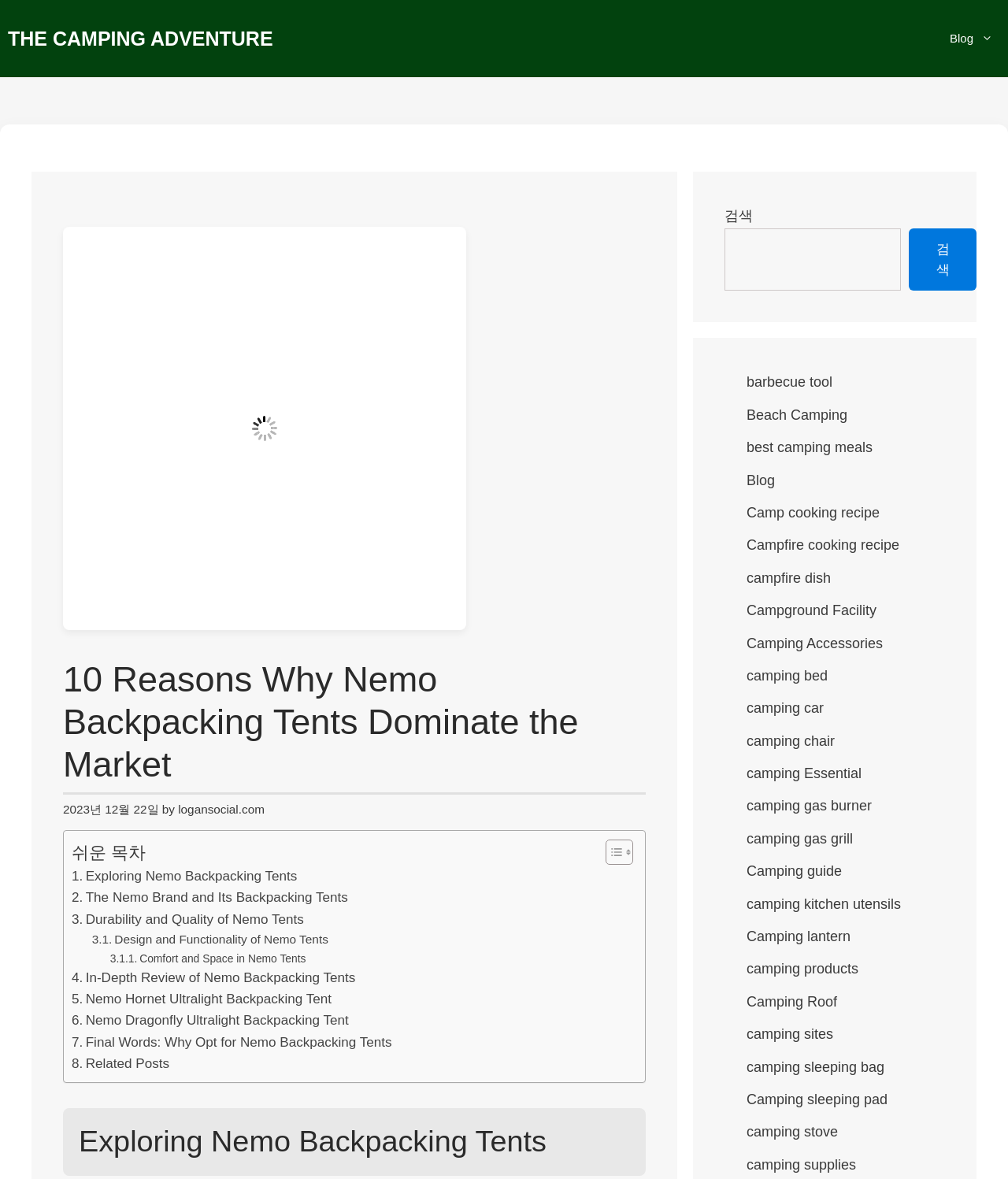Provide the bounding box coordinates for the UI element that is described as: "Nemo Dragonfly Ultralight Backpacking Tent".

[0.071, 0.857, 0.346, 0.875]